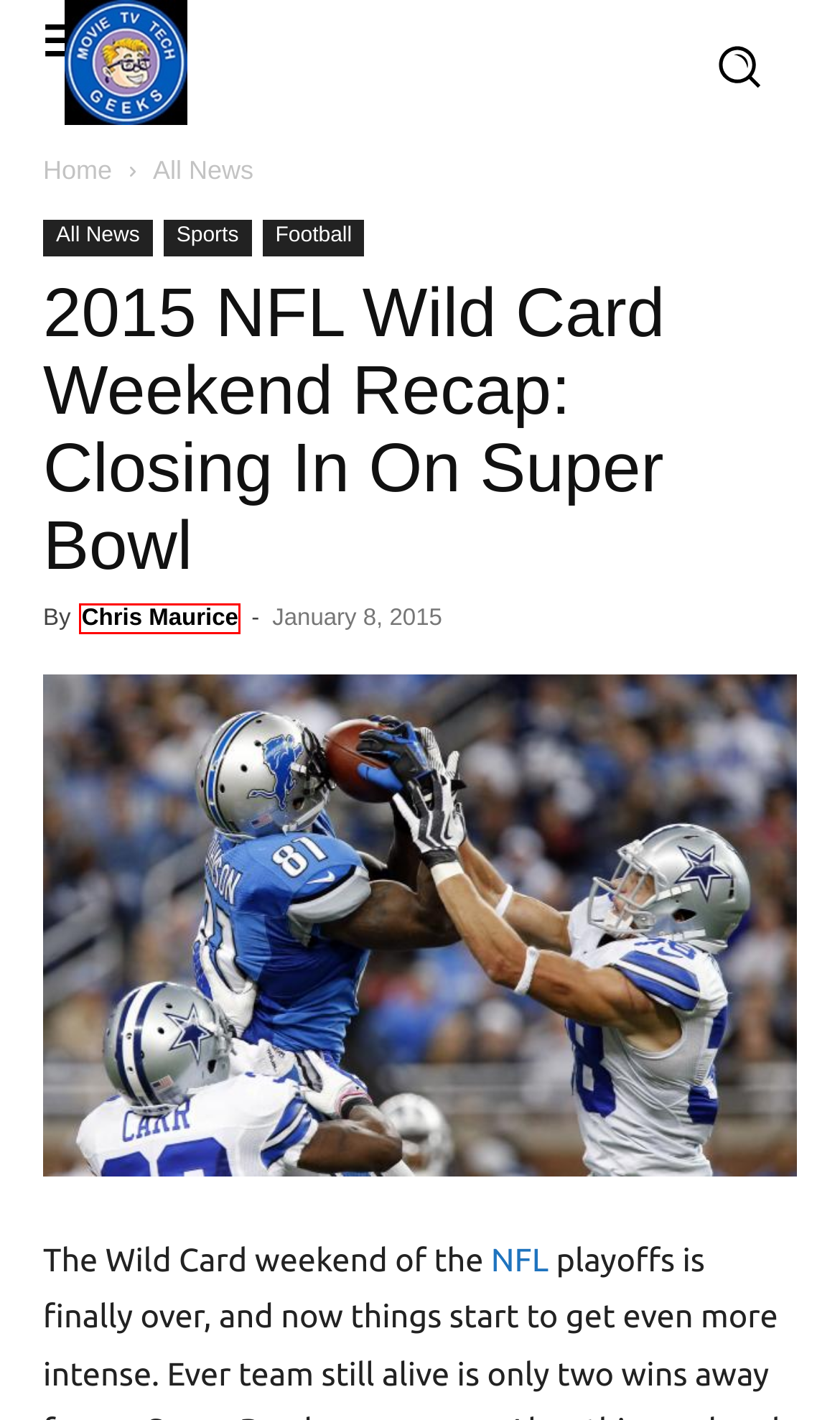Evaluate the webpage screenshot and identify the element within the red bounding box. Select the webpage description that best fits the new webpage after clicking the highlighted element. Here are the candidates:
A. All News
B. Movie TV Tech Geeks News | Latest Movie TV Tech News and Much More
C. Terms and Conditions - Movie TV Tech Geeks News
D. Social Media Archives - Movie TV Tech Geeks News
E. Chris Maurice
F. Sports Archives - Movie TV Tech Geeks News
G. NFL Archives - Movie TV Tech Geeks News
H. Football

E